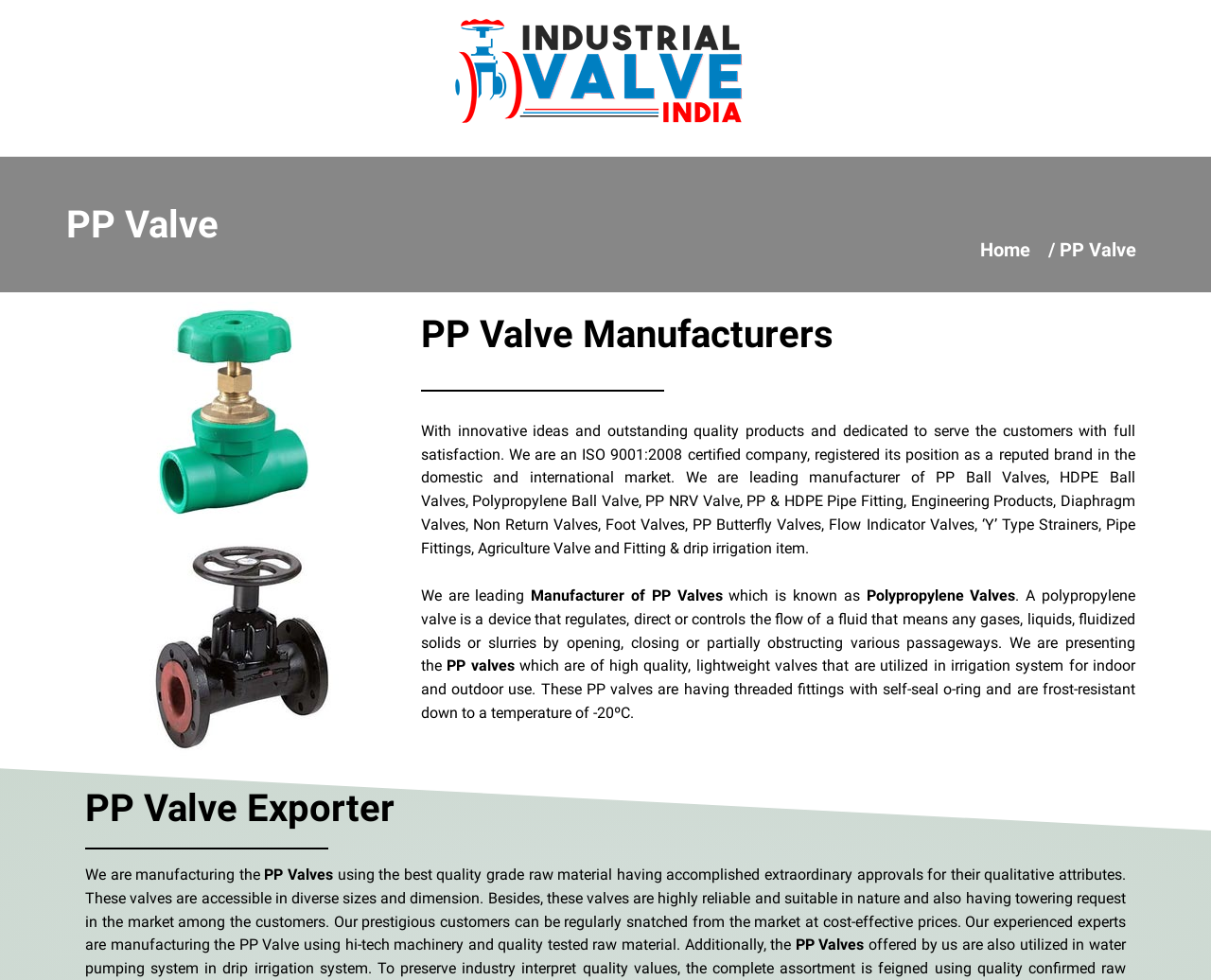Please determine the bounding box coordinates for the UI element described as: "View wiki text".

None